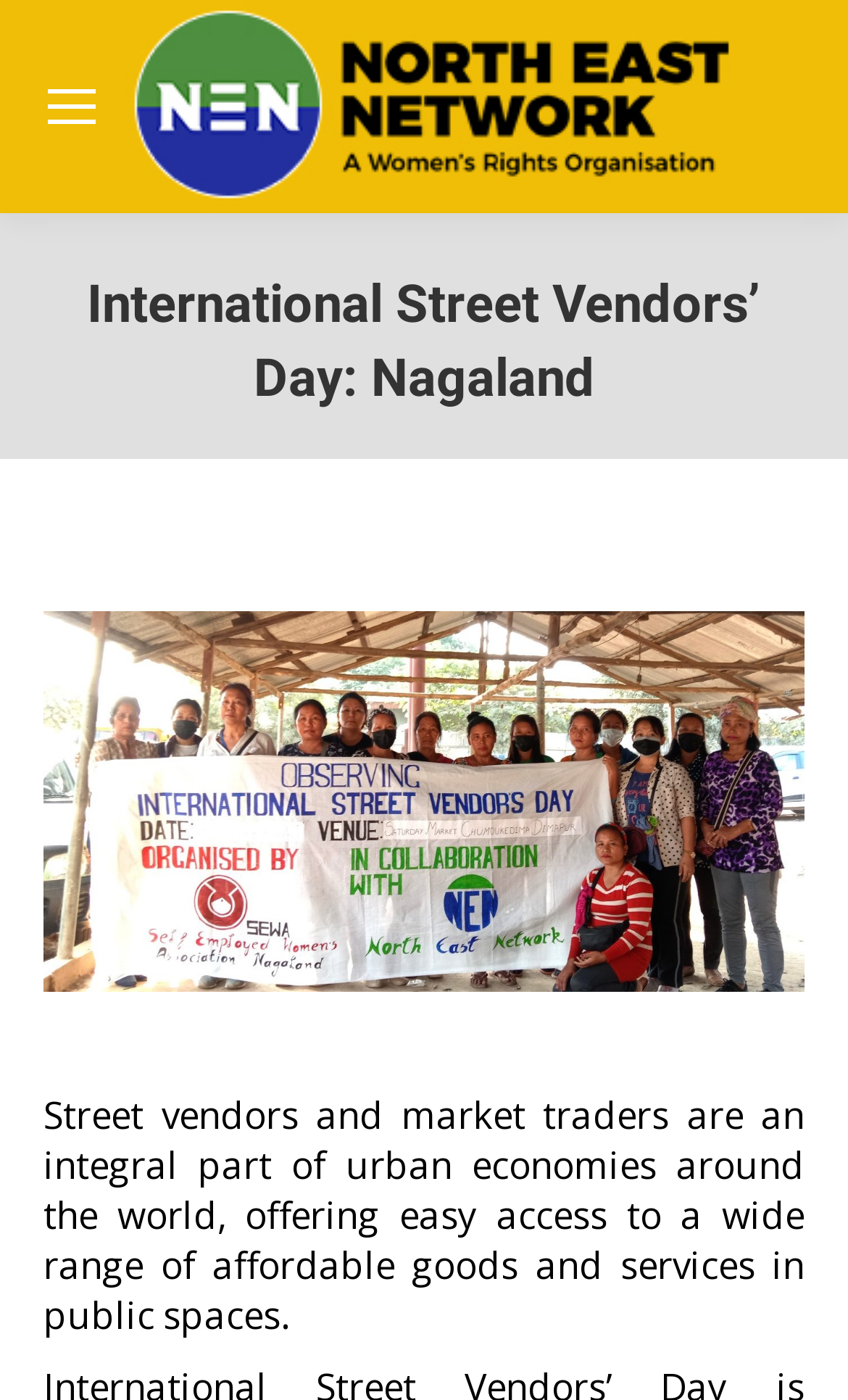Provide a short answer using a single word or phrase for the following question: 
What is the theme of the webpage?

Street Vendors